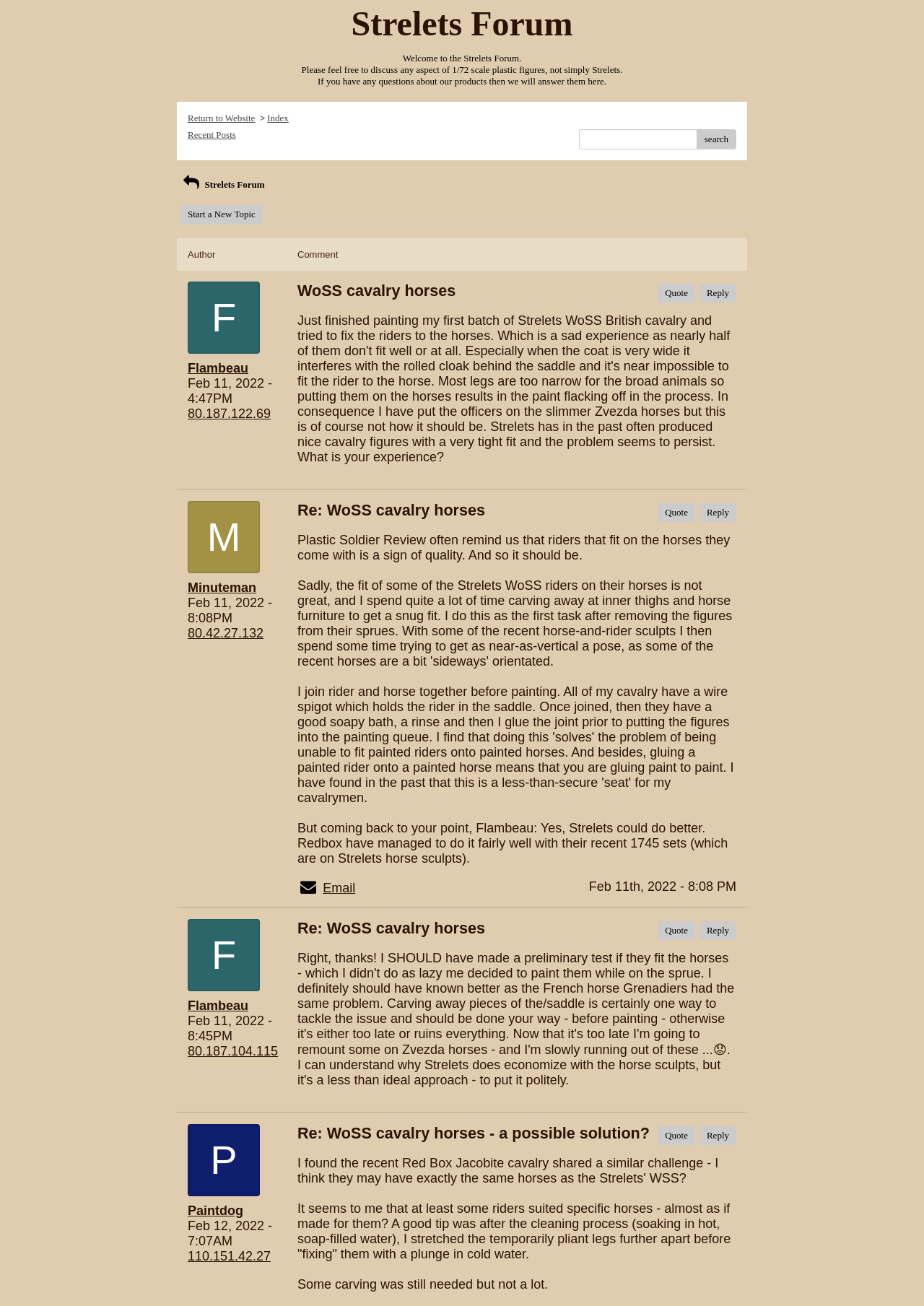Answer the question with a single word or phrase: 
What is the purpose of the textbox?

Search